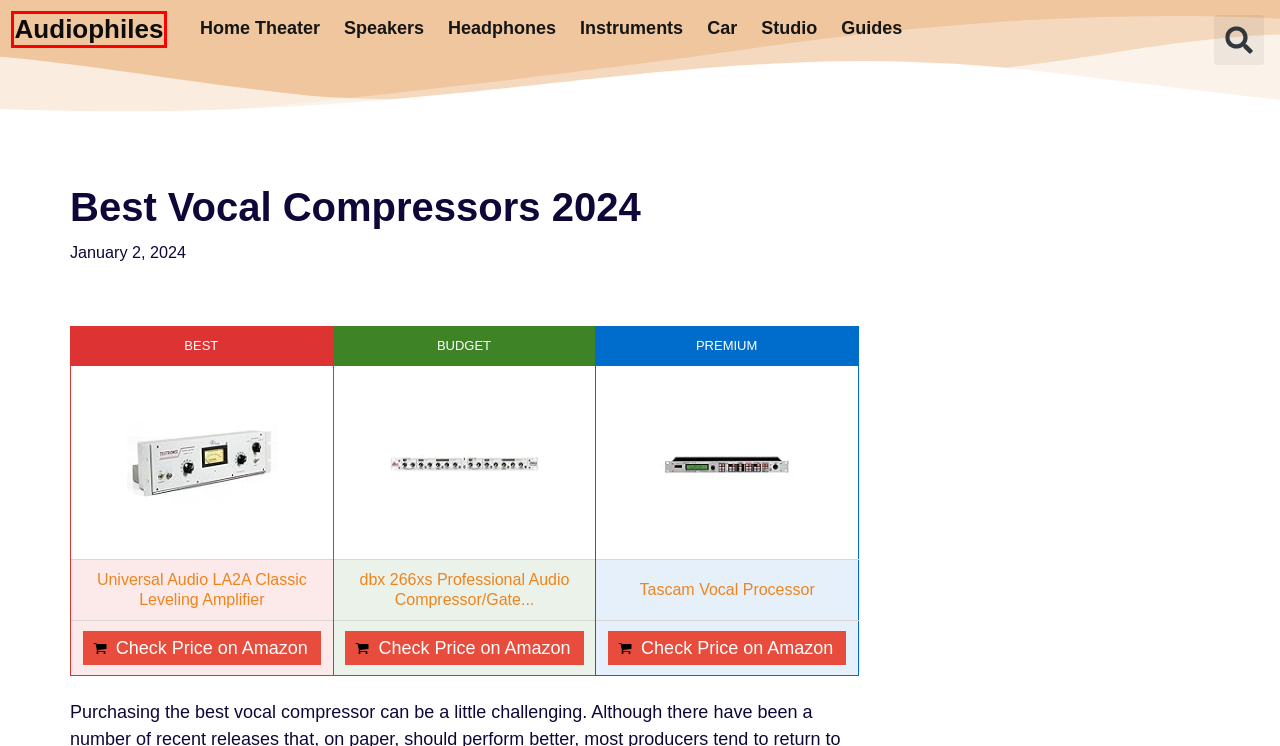Examine the screenshot of the webpage, noting the red bounding box around a UI element. Pick the webpage description that best matches the new page after the element in the red bounding box is clicked. Here are the candidates:
A. Amazon.com
B. Headphones - Audiophiles
C. Audiophiles
D. Car - Audiophiles
E. Studio - Audiophiles
F. Guides - Audiophiles
G. Speakers - Audiophiles
H. Home Theater - Audiophiles

C